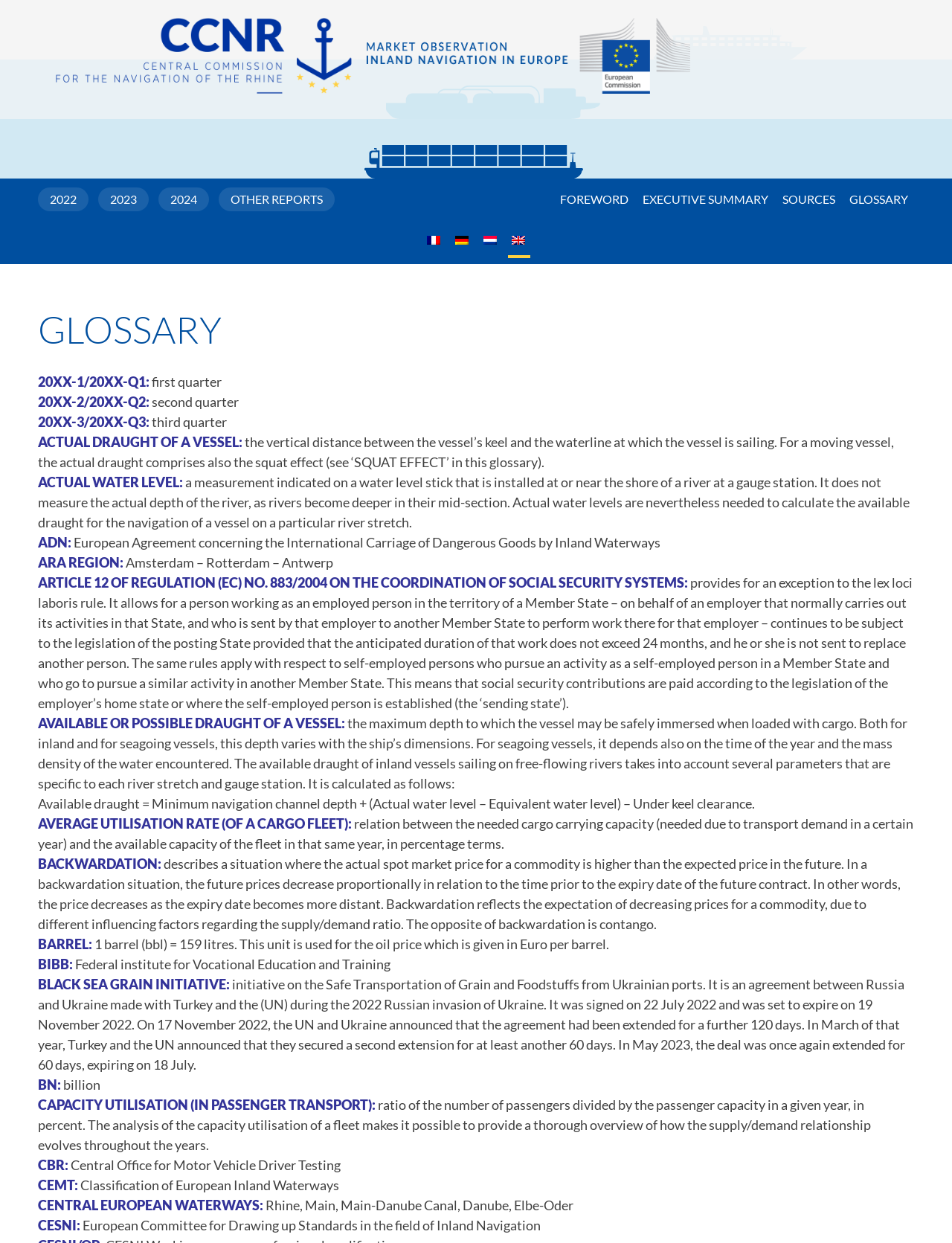What is the unit used for the oil price?
Using the image as a reference, answer with just one word or a short phrase.

Barrel